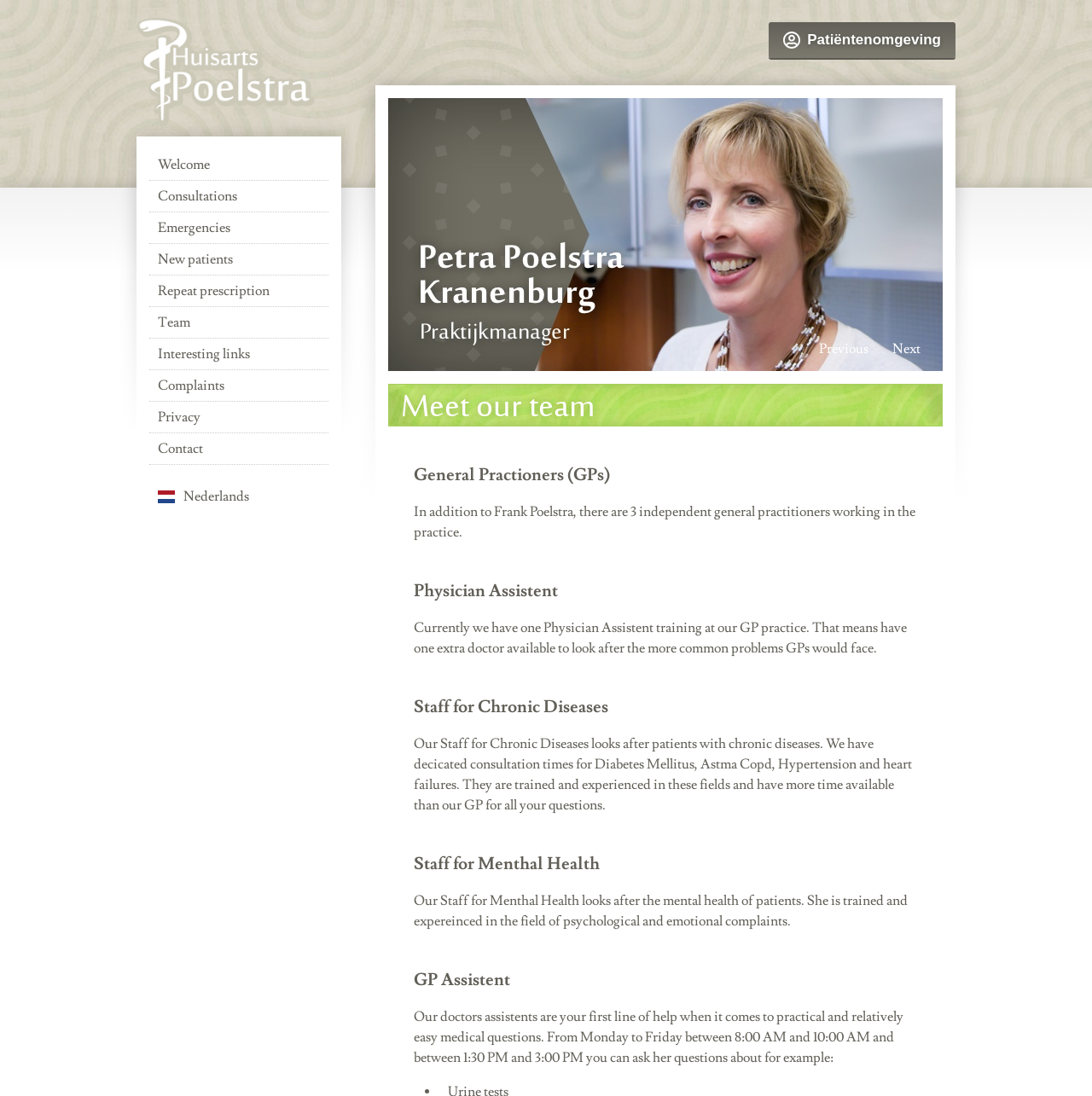Pinpoint the bounding box coordinates of the clickable area necessary to execute the following instruction: "Read about 'Meet our team'". The coordinates should be given as four float numbers between 0 and 1, namely [left, top, right, bottom].

[0.355, 0.35, 0.863, 0.389]